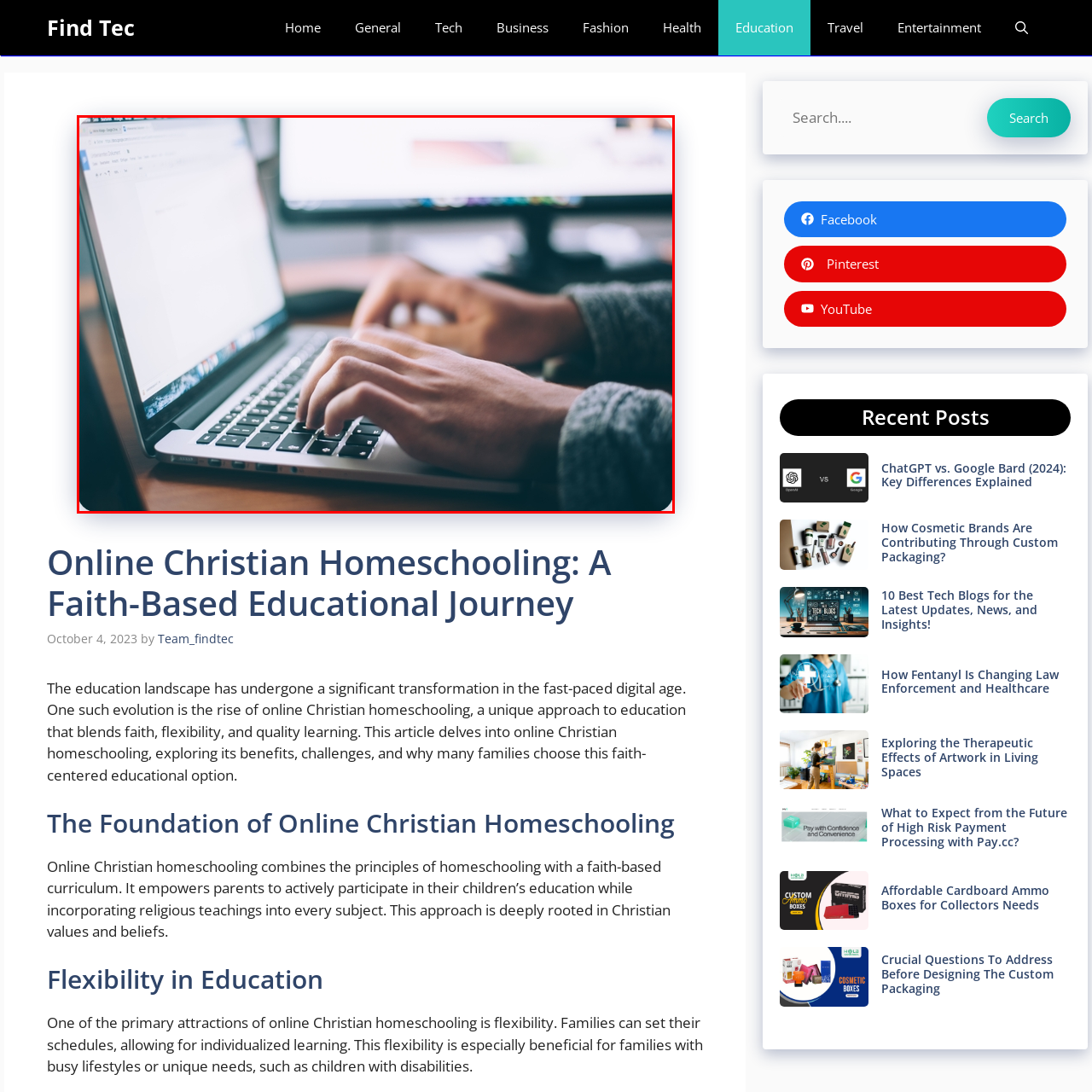What is the background of the image?
Direct your attention to the image bordered by the red bounding box and answer the question in detail, referencing the image.

The caption describes the scene as having a backdrop of computer monitors, which suggests that the person is working in a modern workspace with multiple screens.